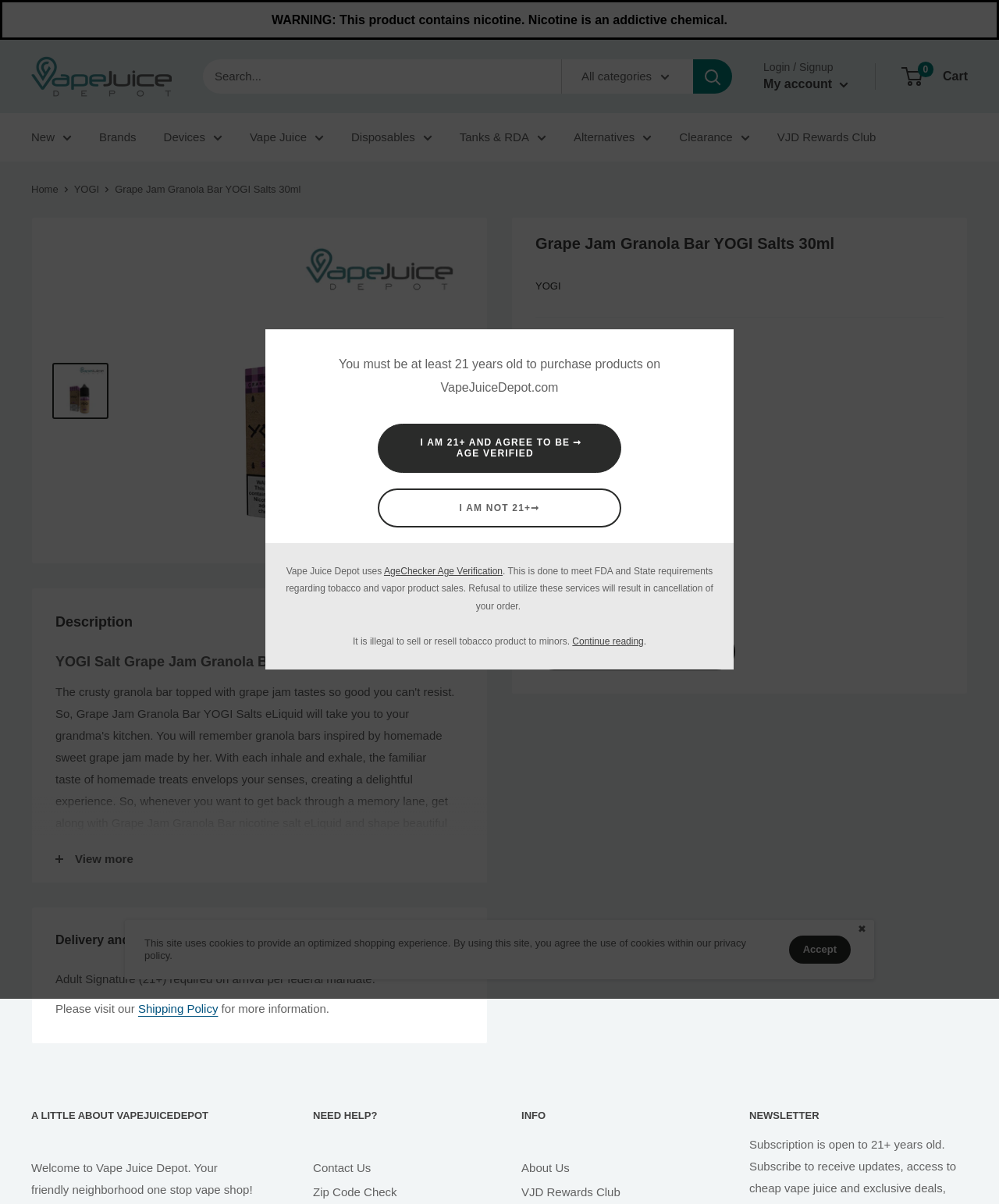Respond to the question below with a single word or phrase: What is the flavor of YOGI Salt eLiquid?

Grape Jam Granola Bar